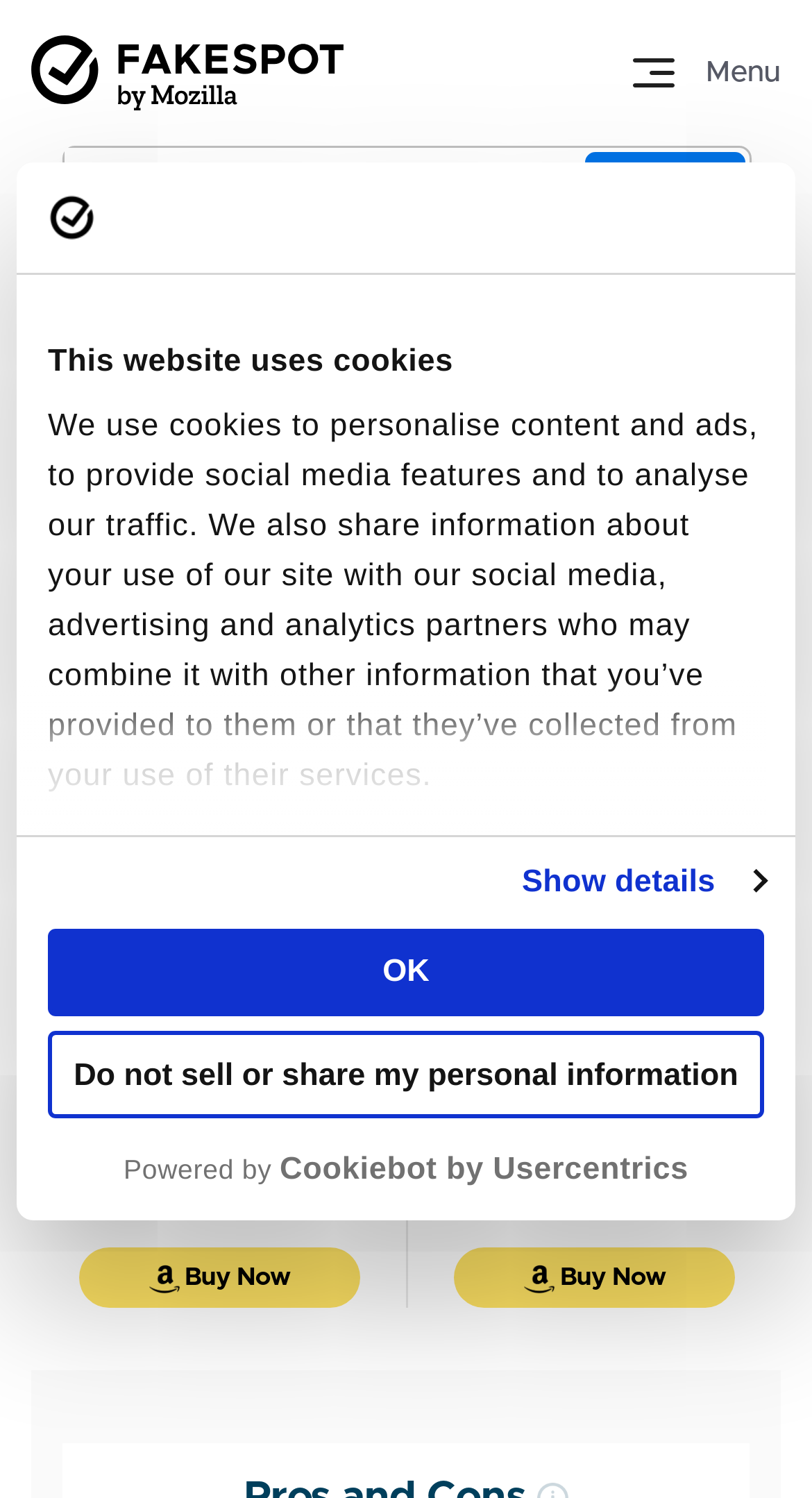Respond to the question below with a concise word or phrase:
What is the function of the 'Analyze' button?

To analyze a website